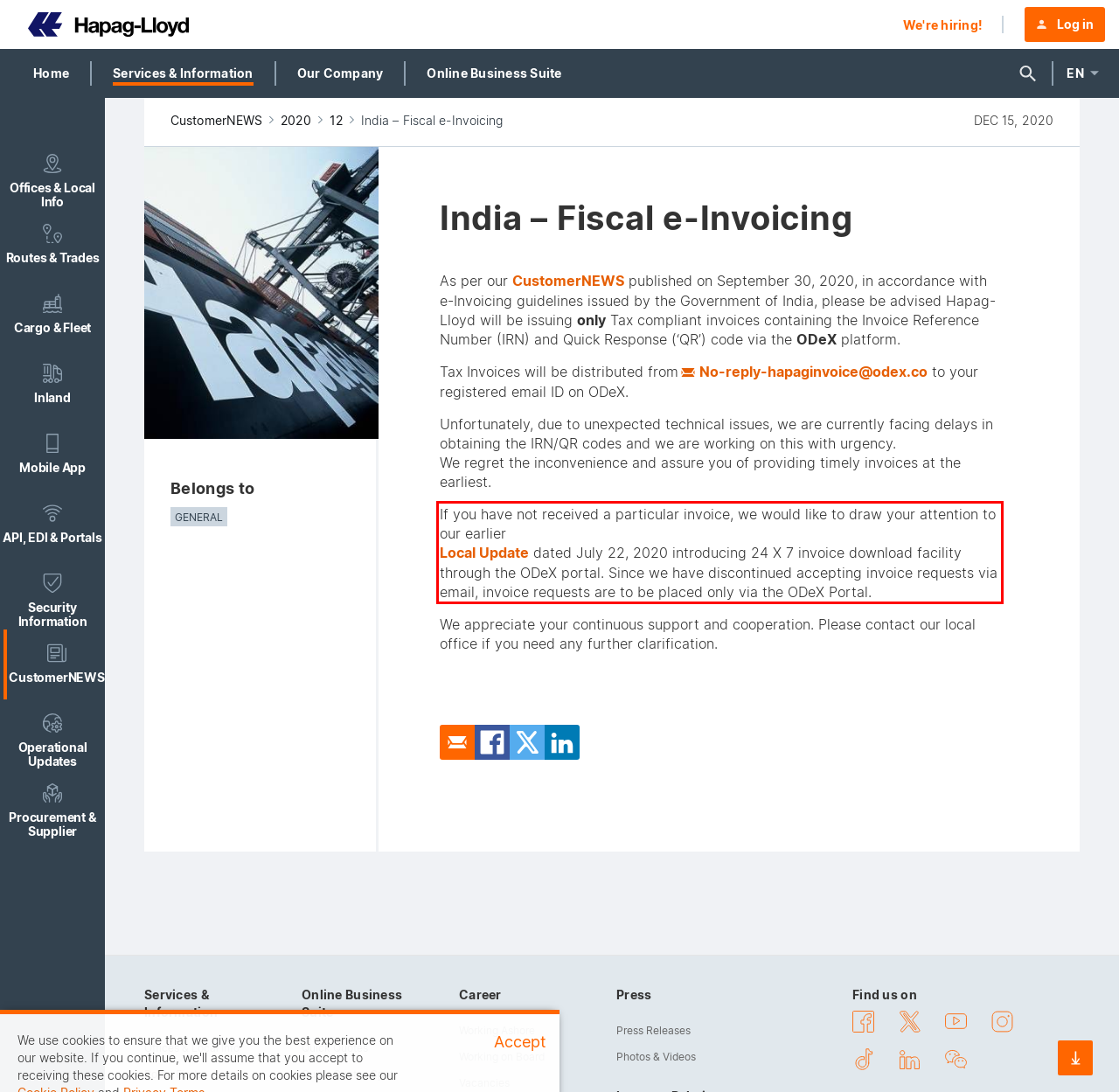Identify and transcribe the text content enclosed by the red bounding box in the given screenshot.

If you have not received a particular invoice, we would like to draw your attention to our earlier Local Update dated July 22, 2020 introducing 24 X 7 invoice download facility through the ODeX portal. Since we have discontinued accepting invoice requests via email, invoice requests are to be placed only via the ODeX Portal.